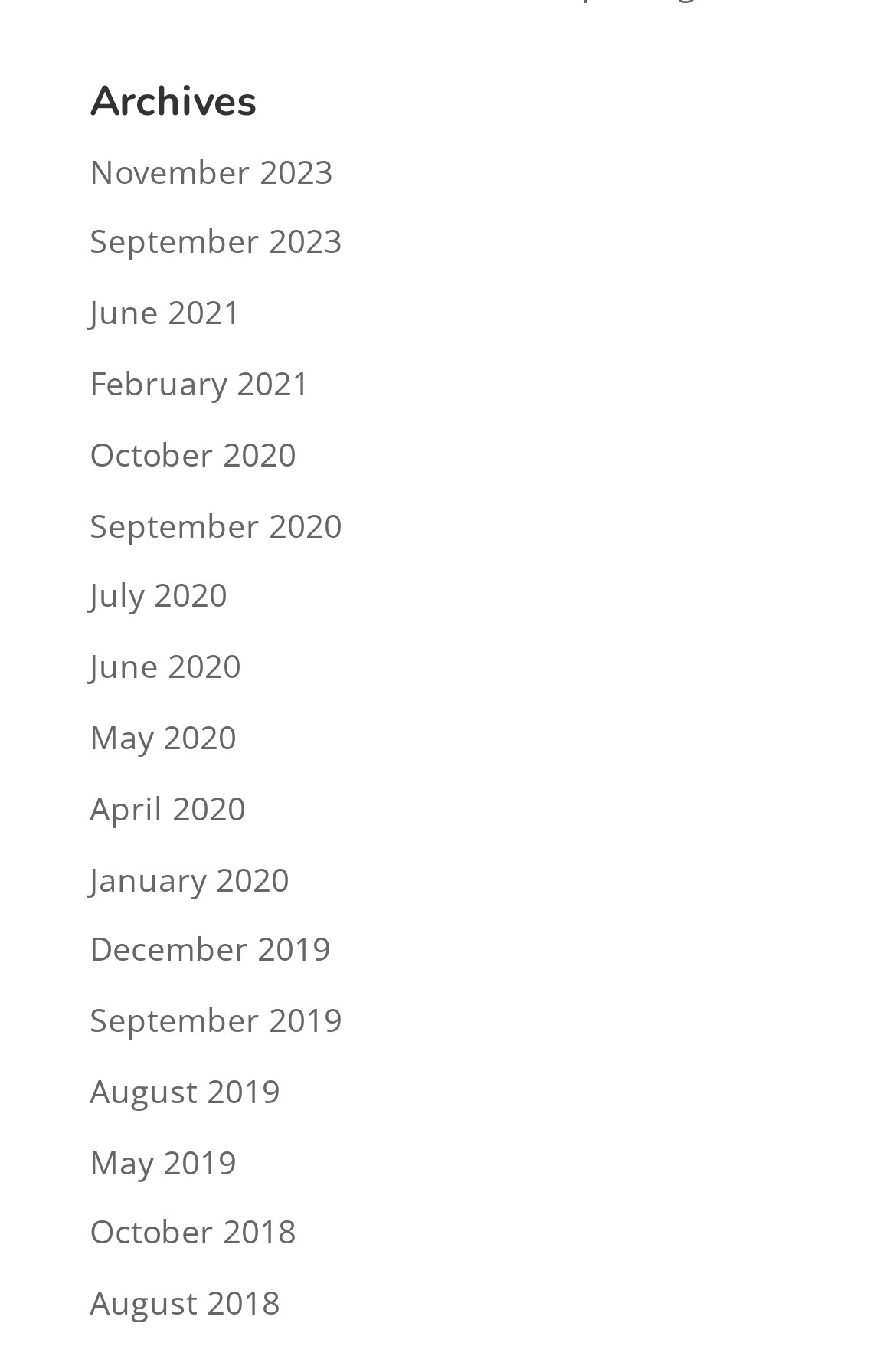How many archives are available in 2020?
Answer the question with a single word or phrase, referring to the image.

5